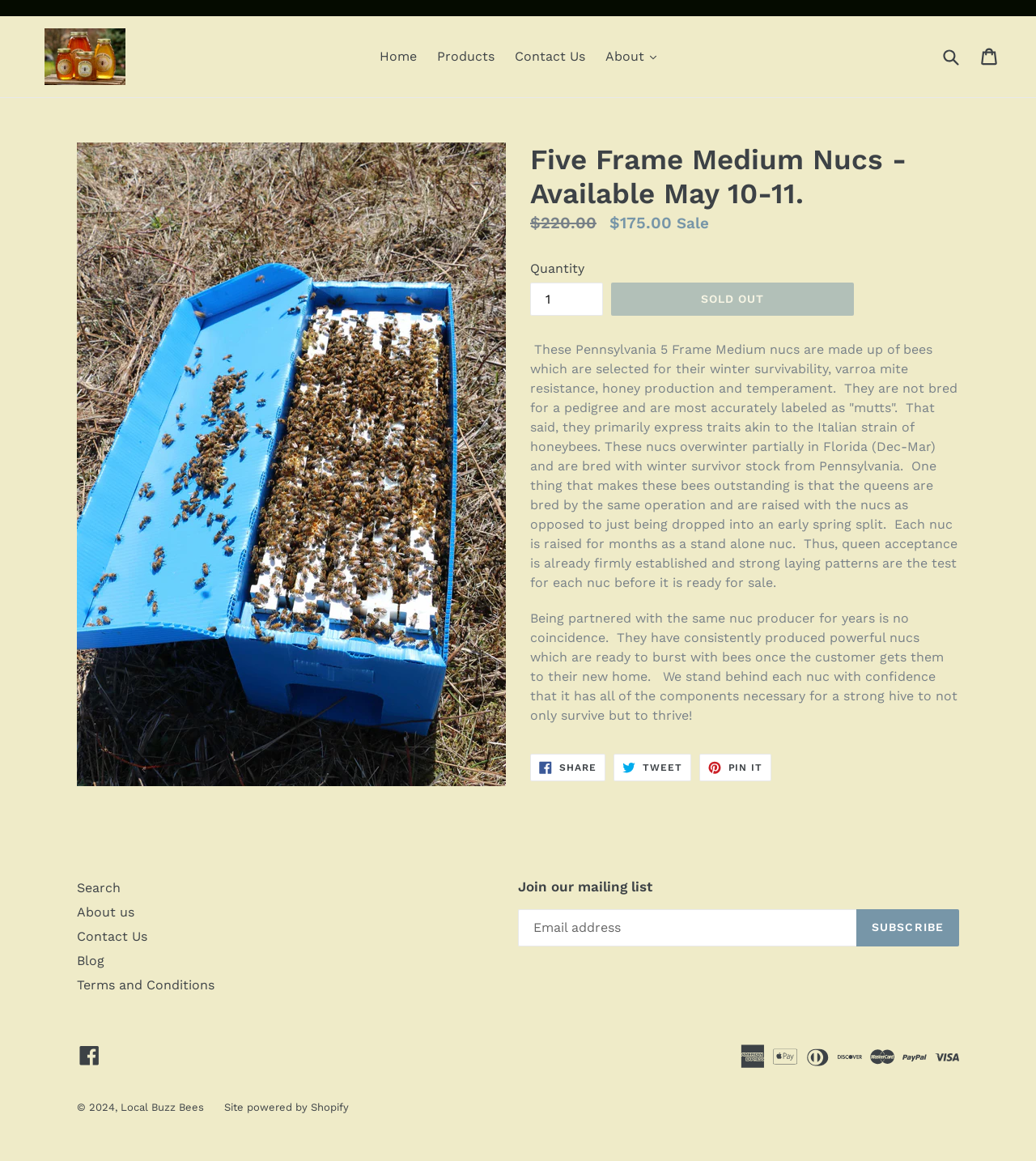What is the function of the 'SUBSCRIBE' button?
Please provide a comprehensive and detailed answer to the question.

I determined the answer by examining the mailing list section, where the 'SUBSCRIBE' button is located. The button's function is to allow users to join the mailing list by submitting their email address.